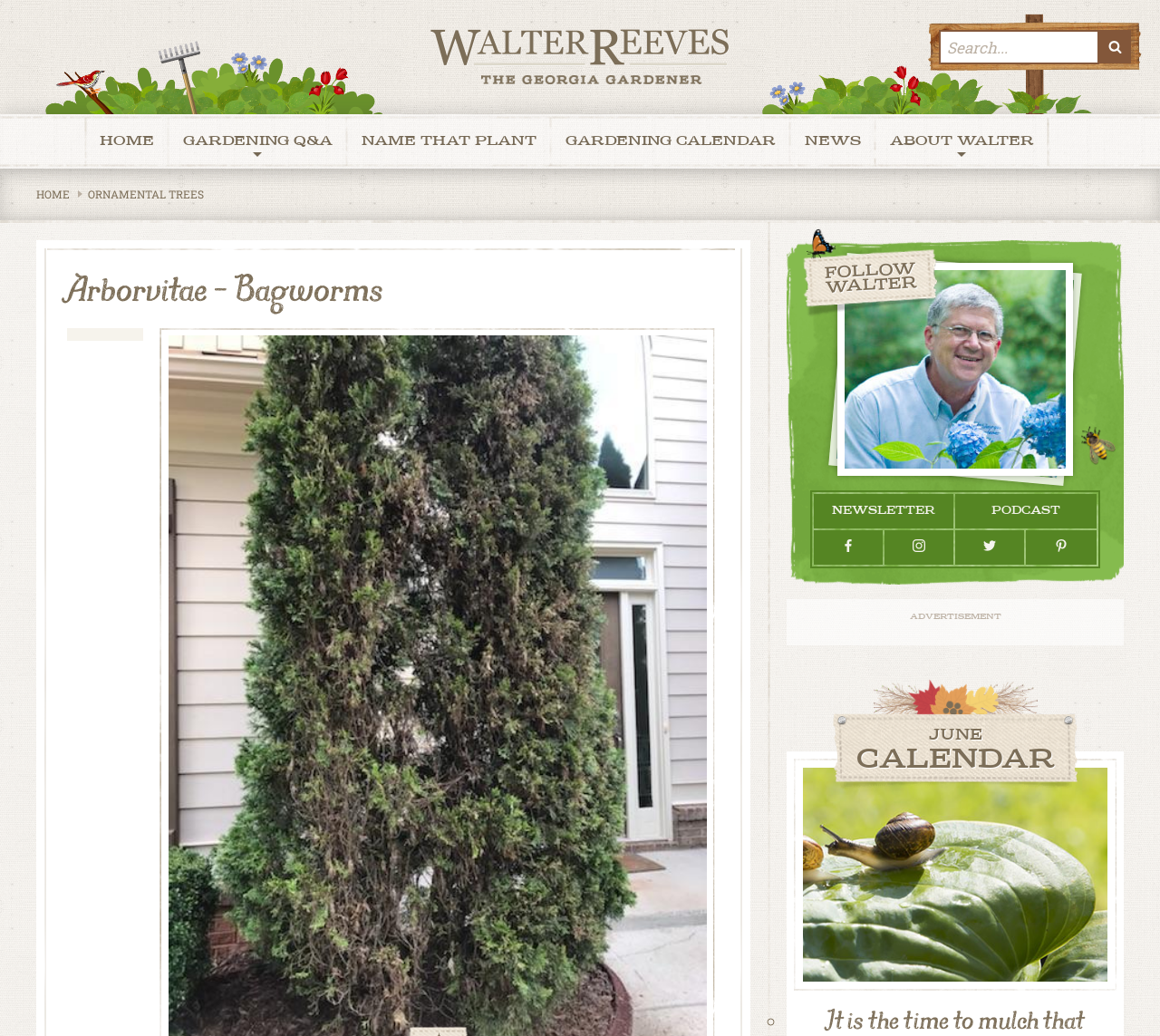What is the topic of the list item?
Answer the question with a thorough and detailed explanation.

The list item present on the webpage is titled 'JUNE CALENDAR', which suggests that this list item is related to a gardening calendar for the month of June.